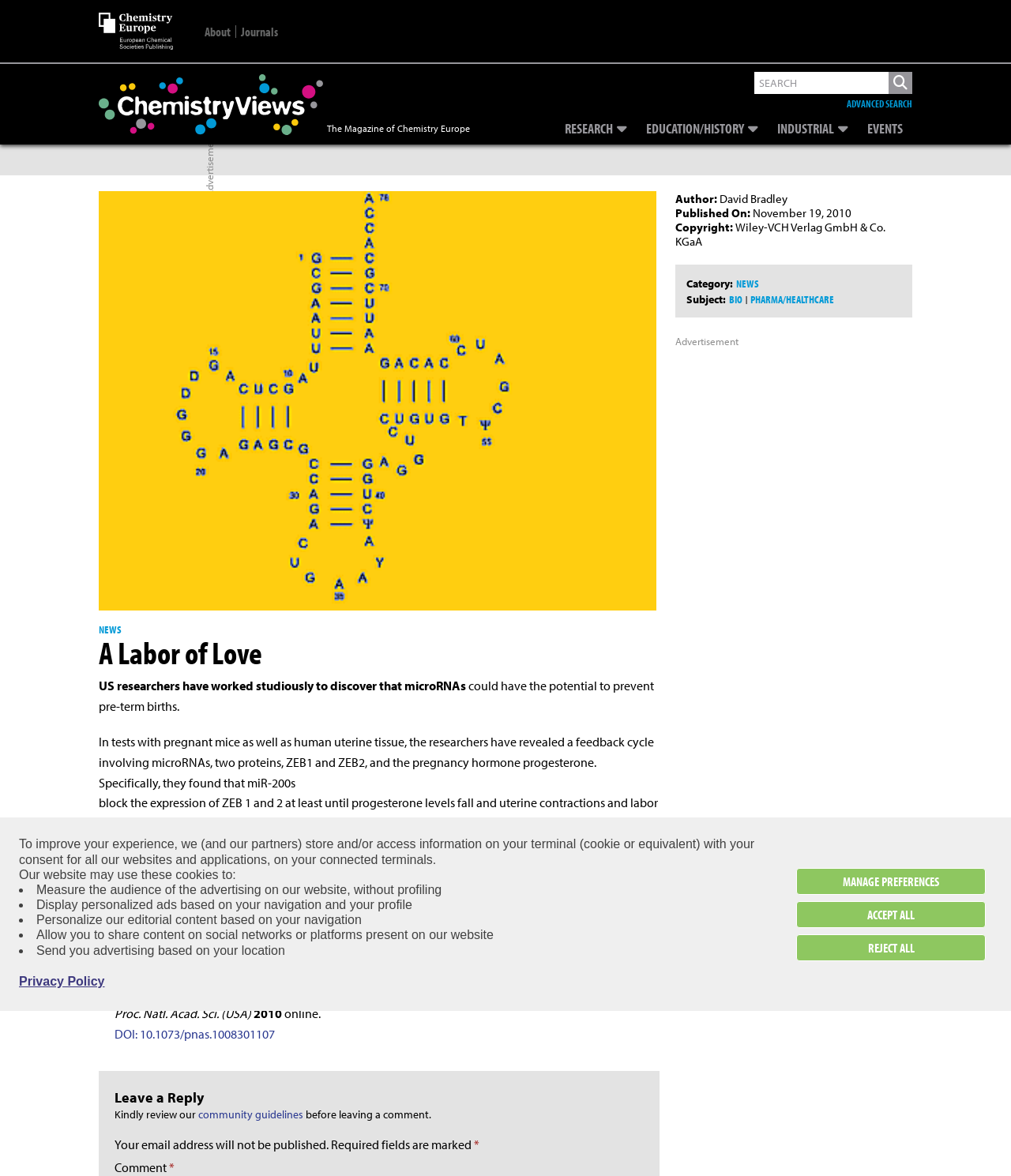Provide the bounding box coordinates of the UI element that matches the description: "The Magazine of Chemistry Europe".

[0.098, 0.063, 0.473, 0.115]